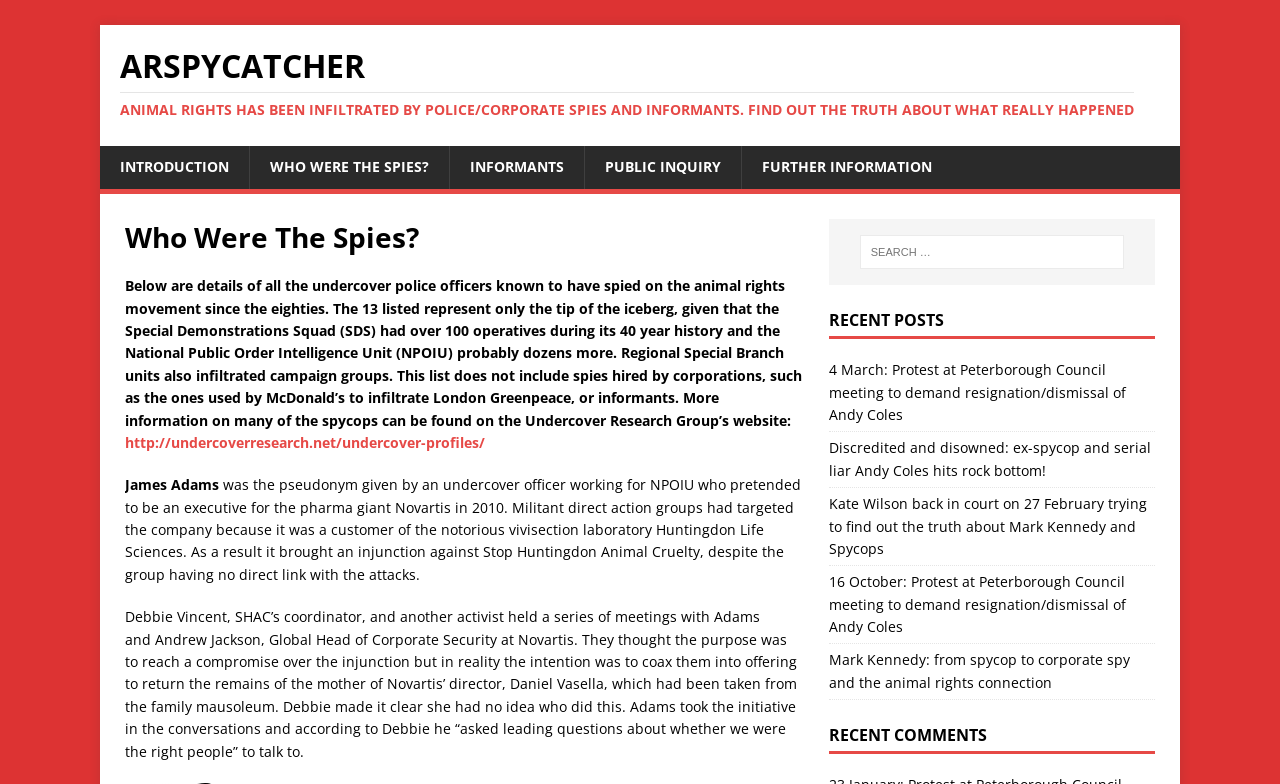How many recent posts are listed?
Using the details shown in the screenshot, provide a comprehensive answer to the question.

I counted the links under the 'RECENT POSTS' heading, which are 5 in total. They are links to different posts on the website.